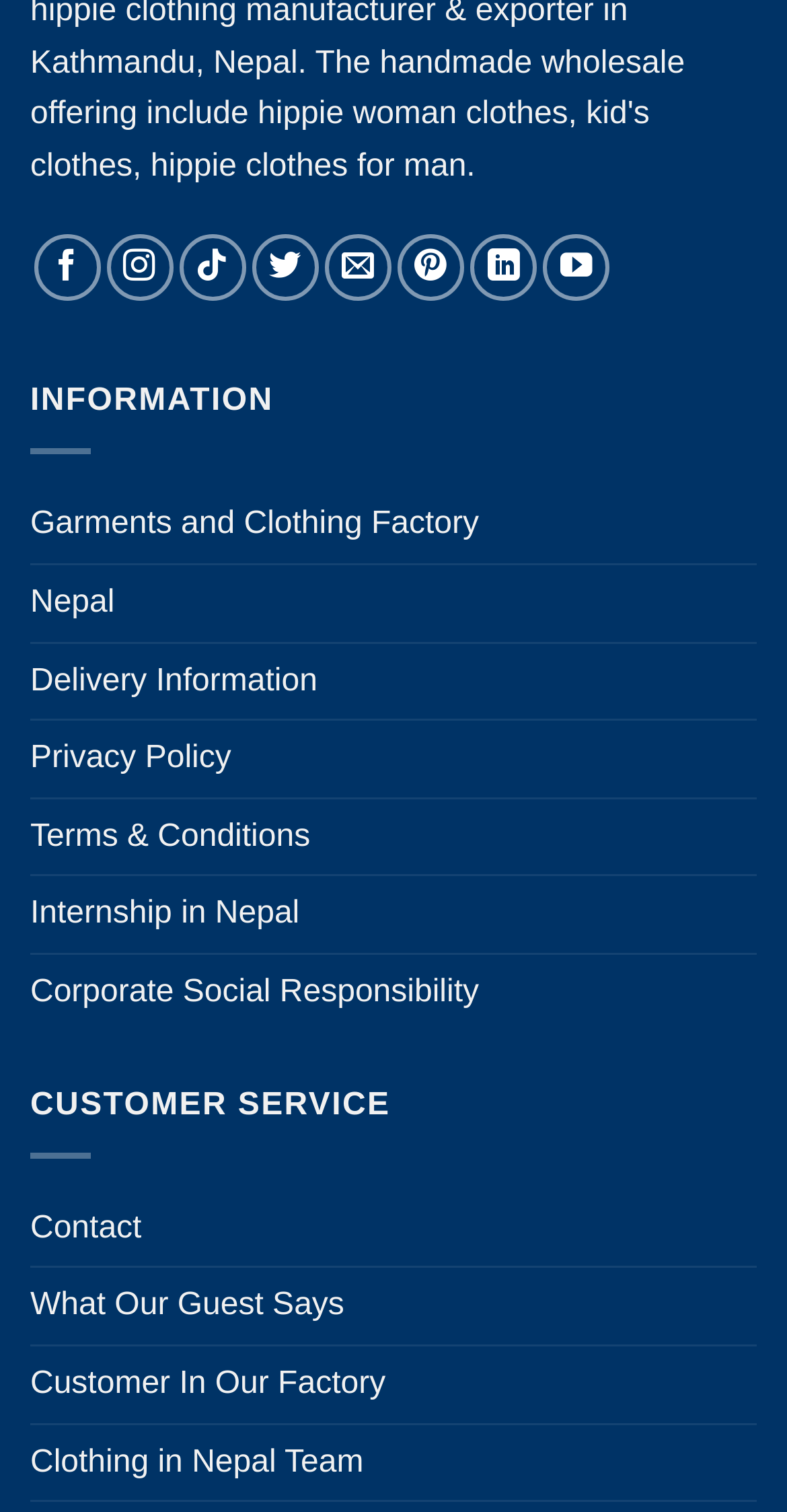Please provide a comprehensive response to the question below by analyzing the image: 
How many social media platforms are listed?

I counted the number of social media links at the top of the page, which are 'Follow on Facebook', 'Follow on Instagram', 'Follow on TikTok', 'Follow on Twitter', 'Follow on Pinterest', 'Follow on LinkedIn', and 'Follow on YouTube', totaling 8 platforms.